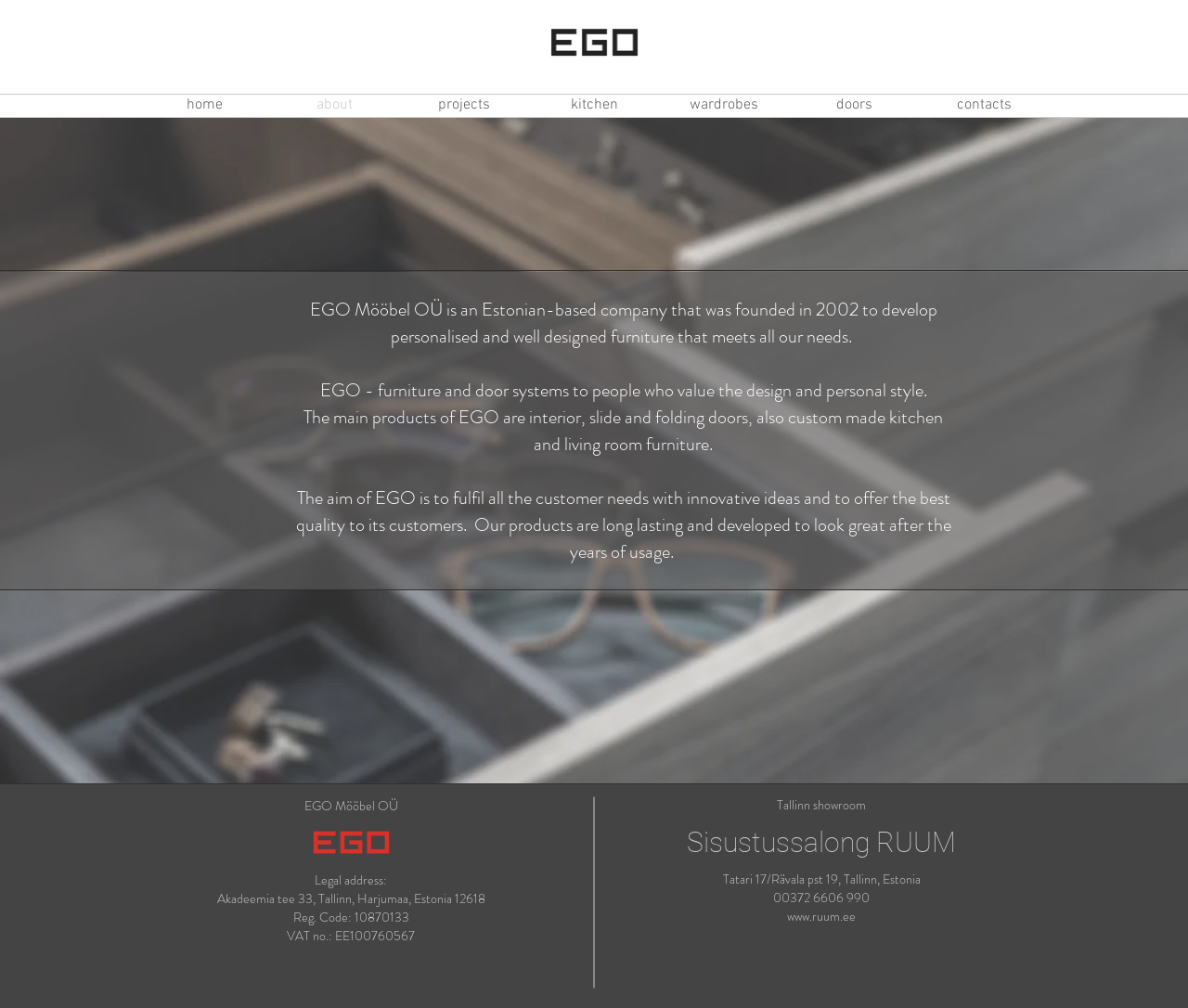Determine the bounding box coordinates of the region that needs to be clicked to achieve the task: "go to home page".

[0.117, 0.093, 0.227, 0.116]